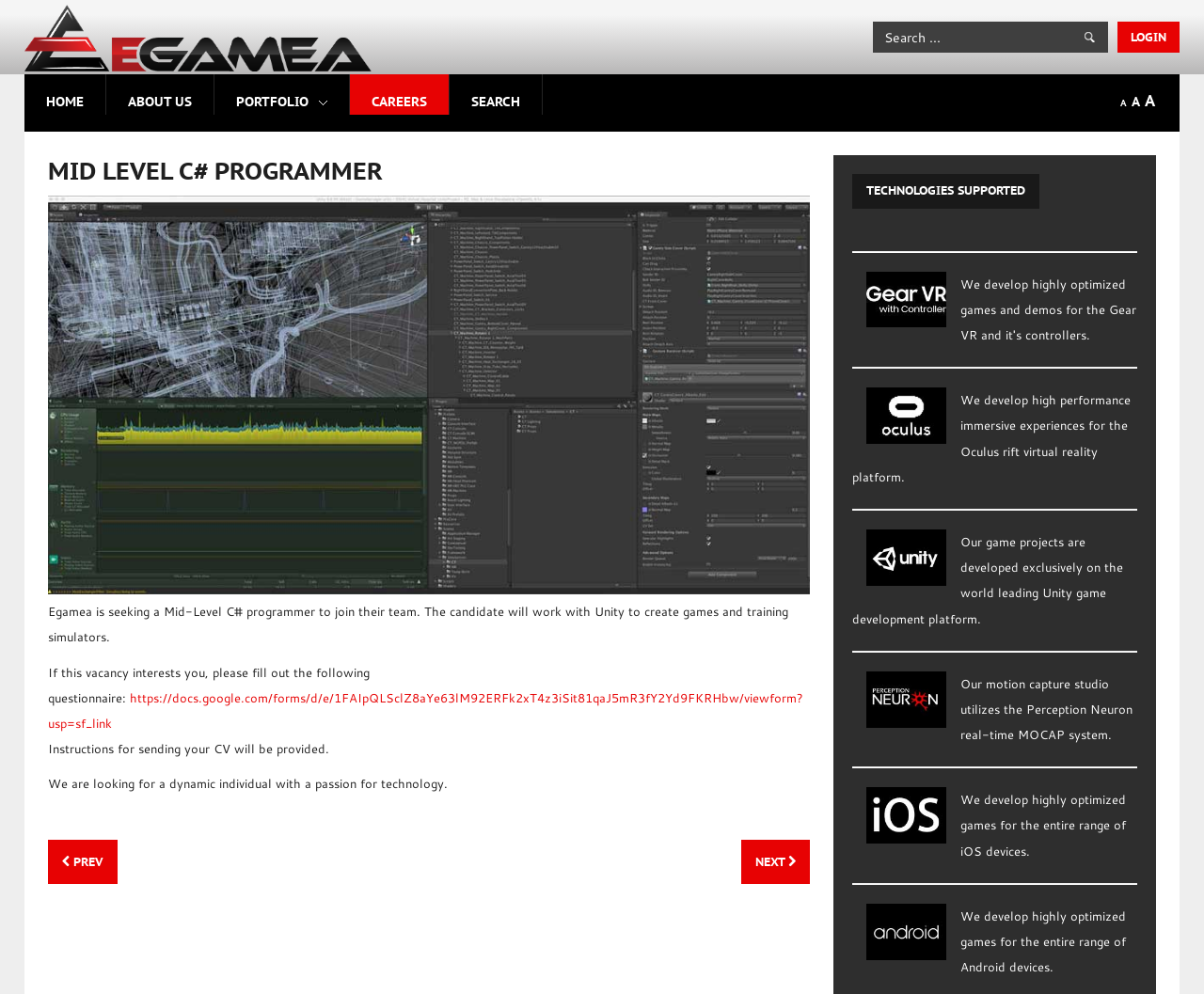What is Egamea seeking?
Answer the question based on the image using a single word or a brief phrase.

Mid-Level C# programmer